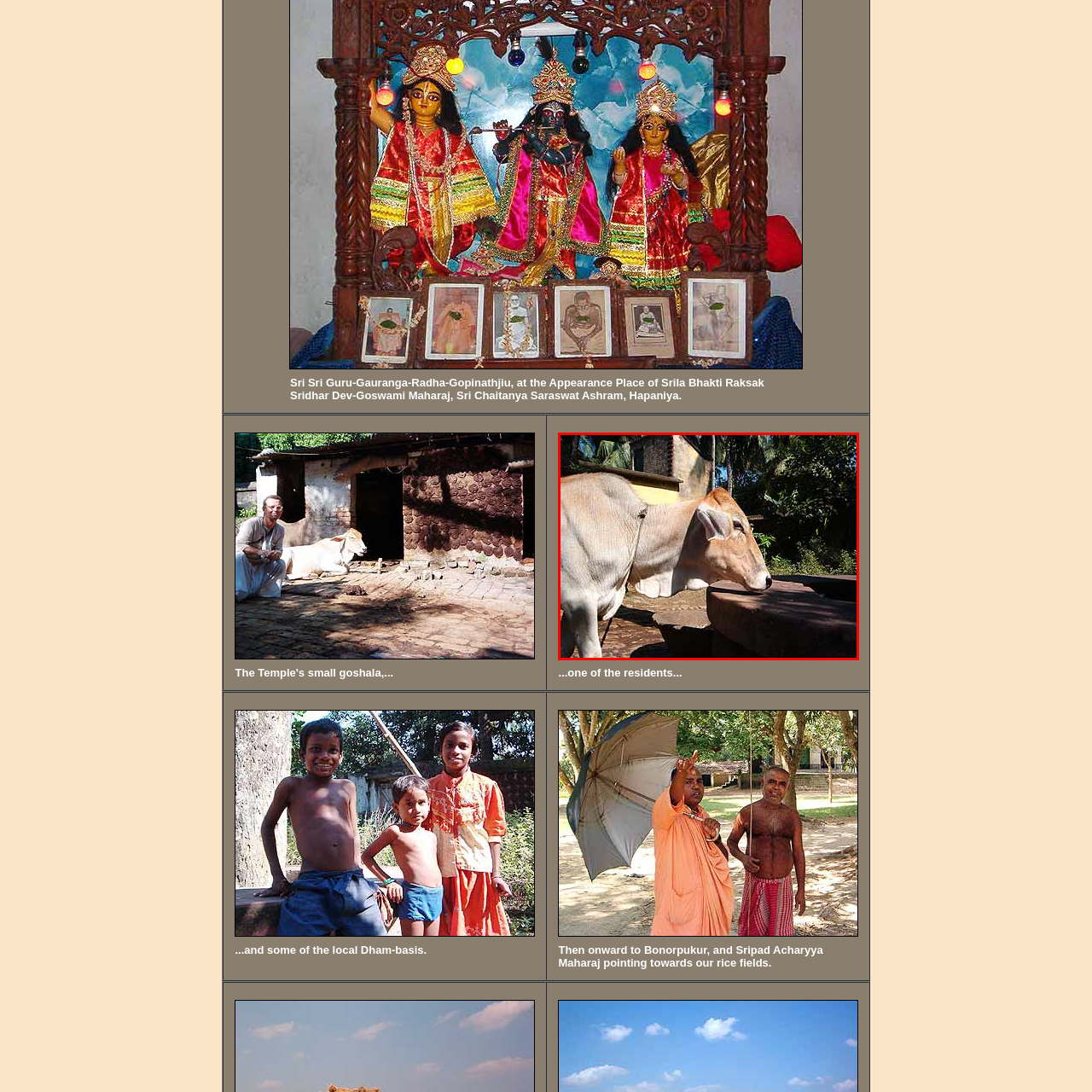Pay special attention to the segment of the image inside the red box and offer a detailed answer to the question that follows, based on what you see: What is the environment depicted in the image?

The image shows a lush and green setting with natural foliage and buildings in the background, indicating a rural or agricultural environment, which is consistent with the context of a temple compound or goshala.